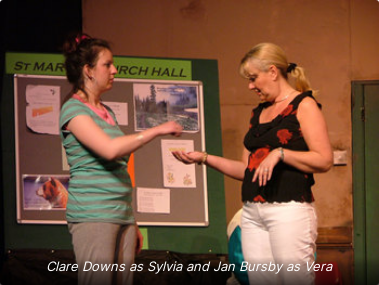Give a thorough explanation of the elements present in the image.

In this captivating scene from the production "Stepping Out," Clare Downs portrays Sylvia while Jan Bursby takes on the role of Vera. The two characters are engaged in a moment of dialogue on stage, contributing to the vibrant atmosphere of the performance. The backdrop features a bulletin board placed in St. Mary's Church Hall, adding context to their interaction. The characters' expressions suggest a light-hearted or significant exchange, highlighting the dynamics of their relationship within the storyline. This image encapsulates the charm and camaraderie depicted in the play, showcasing the talent of the actors in bringing their roles to life.